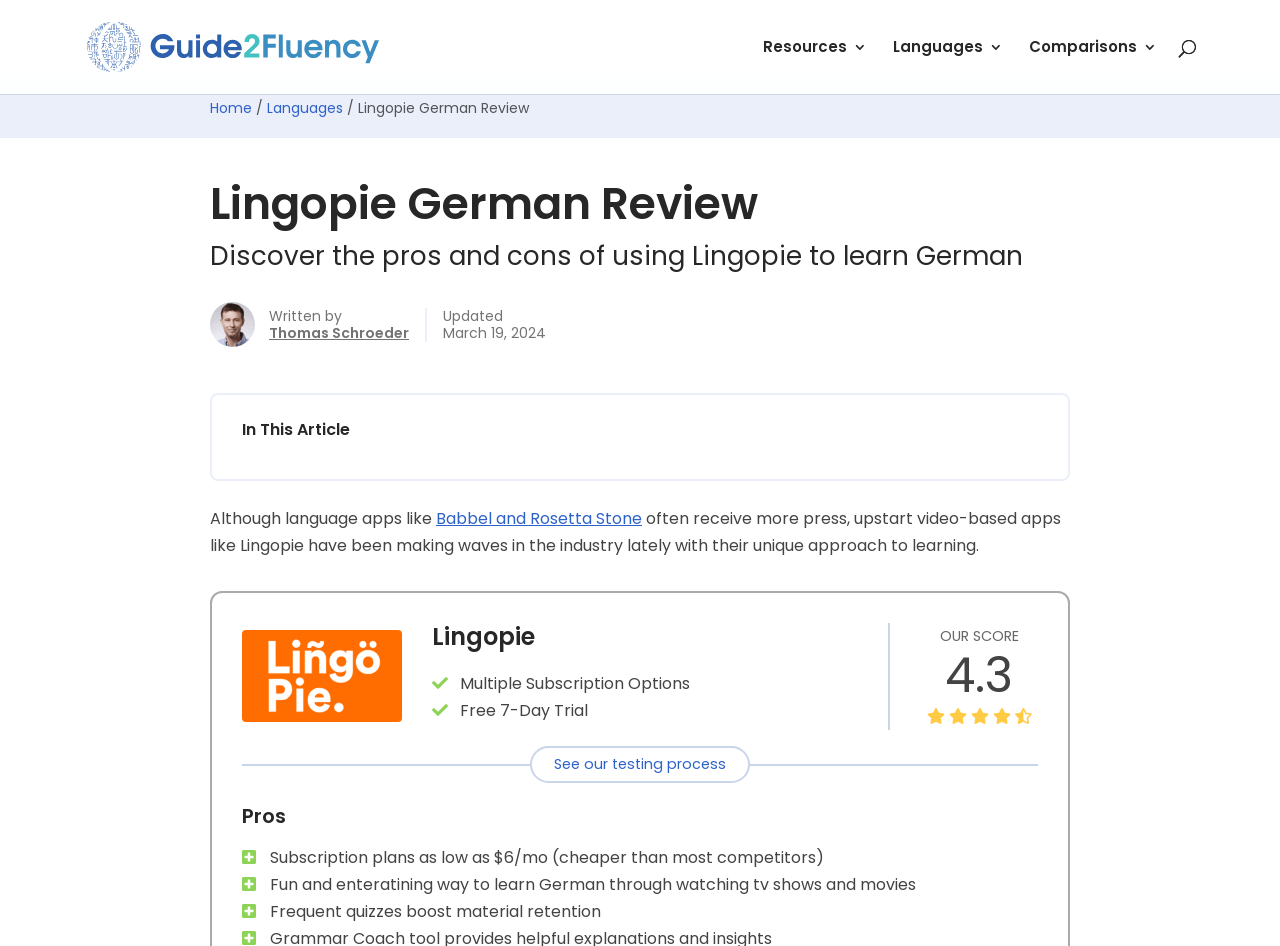Detail the various sections and features of the webpage.

This webpage is a review of the language learning app Lingopie, specifically for learning German. At the top, there is a navigation menu with links to "Guide2Fluency", "Resources", "Languages", and "Comparisons". Below this, there is a search bar and a link to the "Home" page.

The main content of the page is divided into sections. The first section has a heading "Lingopie German Review" and a subheading "Discover the pros and cons of using Lingopie to learn German". Below this, there is an image of the author, Thomas Schroeder, along with his name and the date the article was updated.

The next section is titled "In This Article" and provides a brief introduction to the review. The text explains that although other language apps like Babbel and Rosetta Stone are well-known, Lingopie has been gaining attention for its unique approach to learning.

Below this, there is an image of the Lingopie language app, followed by a section that highlights the app's features, including multiple subscription options and a free 7-day trial. The webpage also displays the reviewer's score of 4.3 out of 5.

The following section is titled "Pros" and lists several advantages of using Lingopie, including affordable subscription plans, an entertaining way to learn German through TV shows and movies, and frequent quizzes to boost material retention.